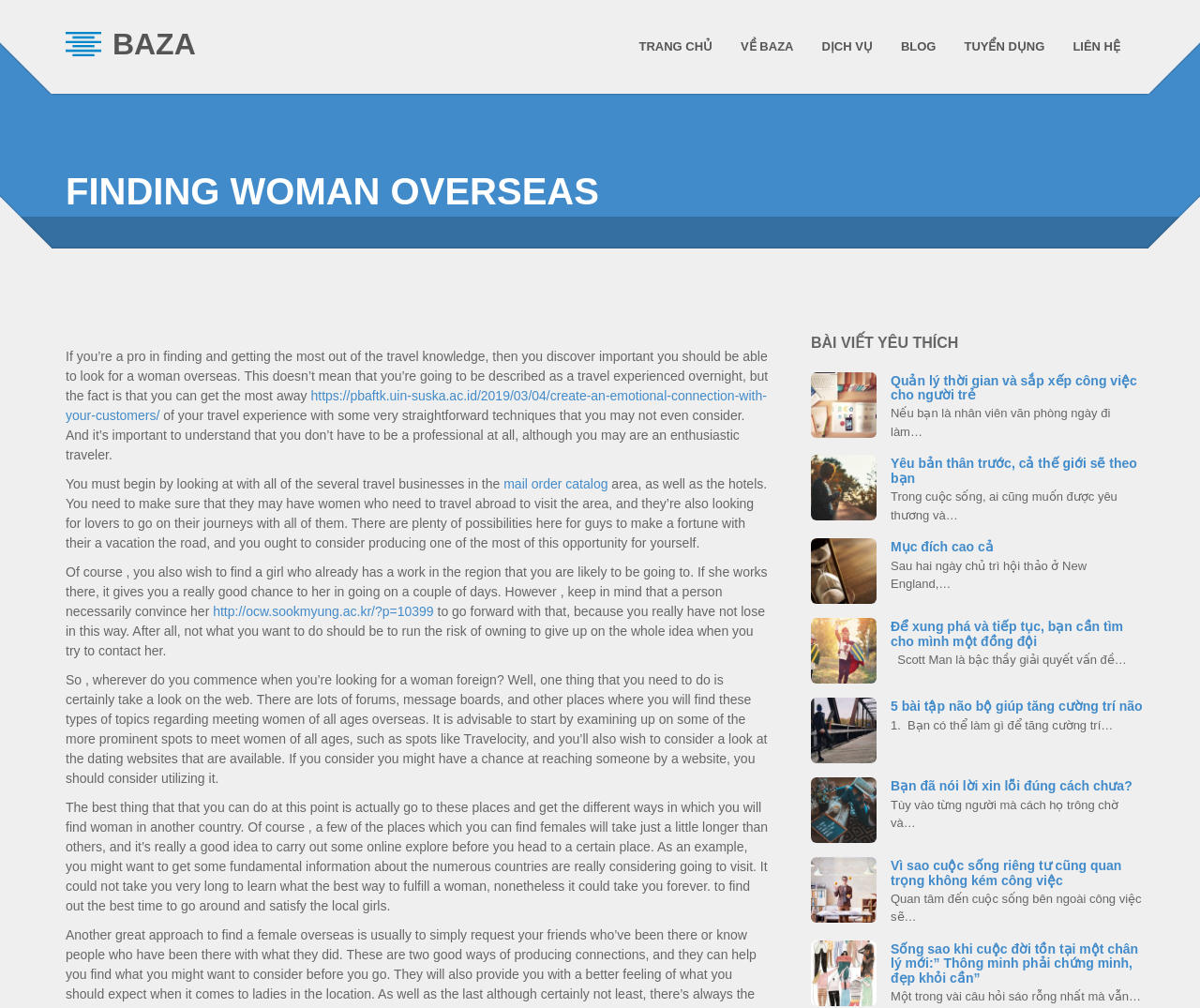Look at the image and give a detailed response to the following question: How many articles are listed in the 'BÀI VIẾT YÊU THÍCH' section?

By counting the number of headings and links in the 'BÀI VIẾT YÊU THÍCH' section, it appears that there are 8 articles listed.